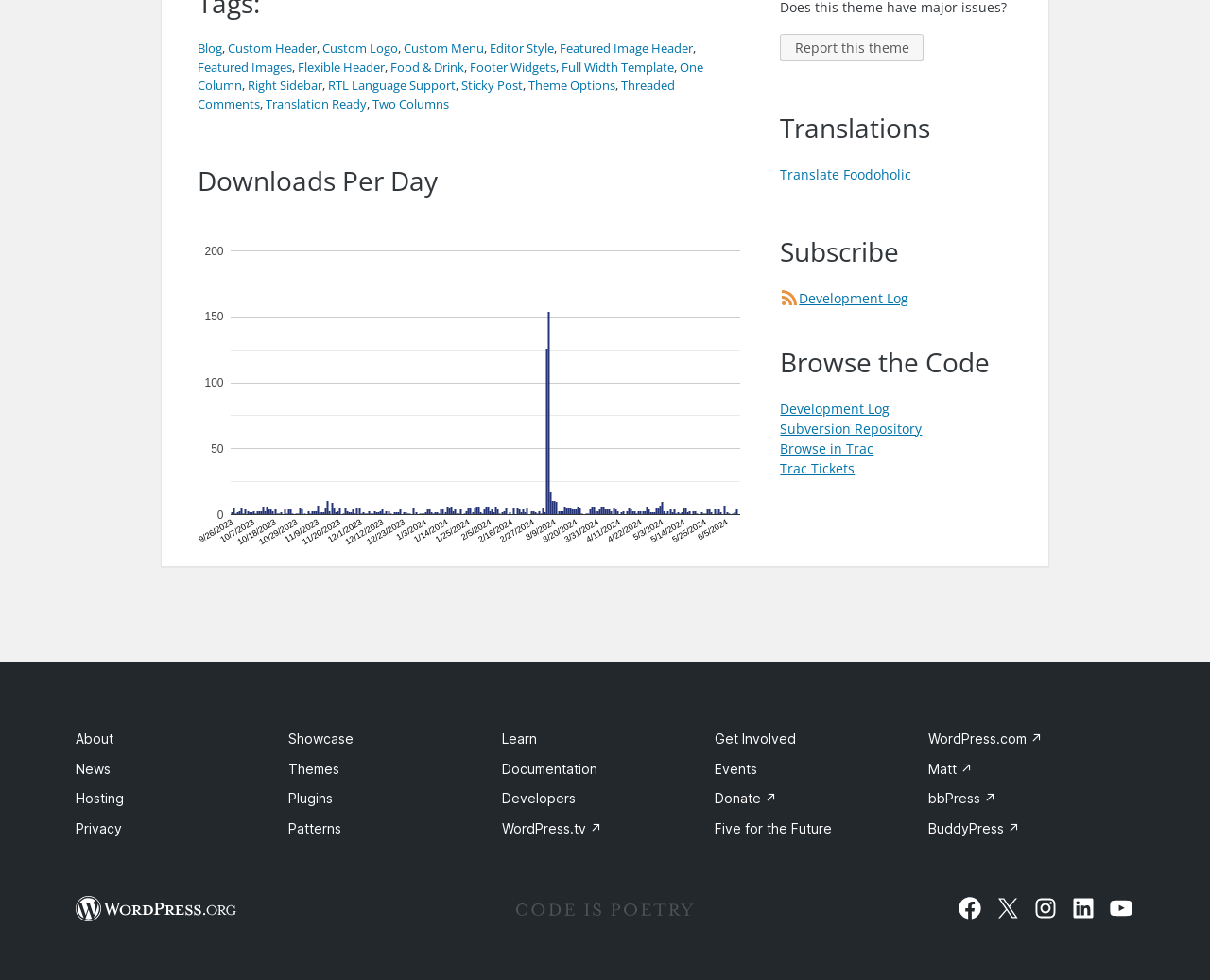Based on the element description: "Visit our Instagram account", identify the UI element and provide its bounding box coordinates. Use four float numbers between 0 and 1, [left, top, right, bottom].

[0.853, 0.914, 0.875, 0.941]